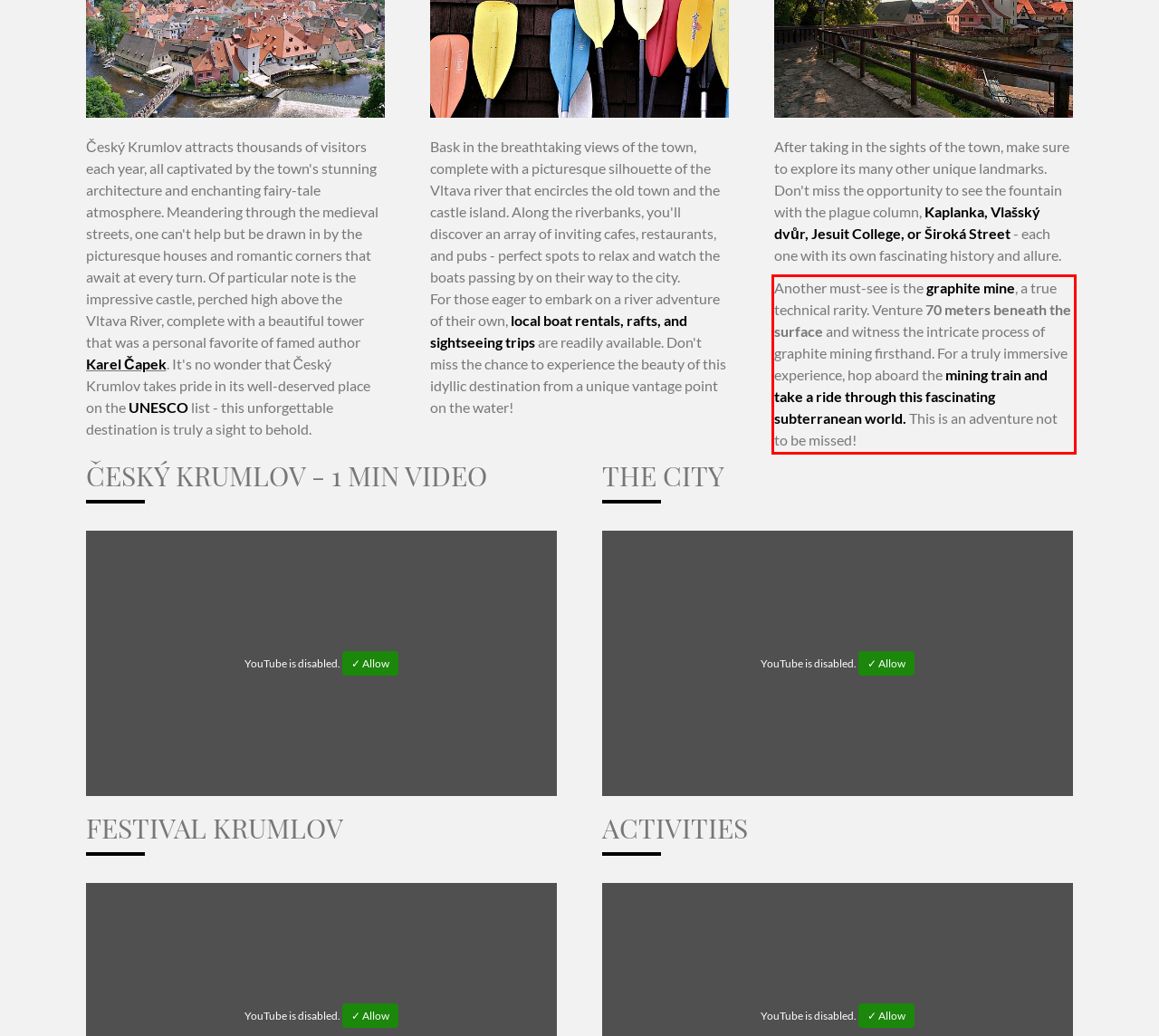Using the provided webpage screenshot, recognize the text content in the area marked by the red bounding box.

Another must-see is the graphite mine, a true technical rarity. Venture 70 meters beneath the surface and witness the intricate process of graphite mining firsthand. For a truly immersive experience, hop aboard the mining train and take a ride through this fascinating subterranean world. This is an adventure not to be missed!